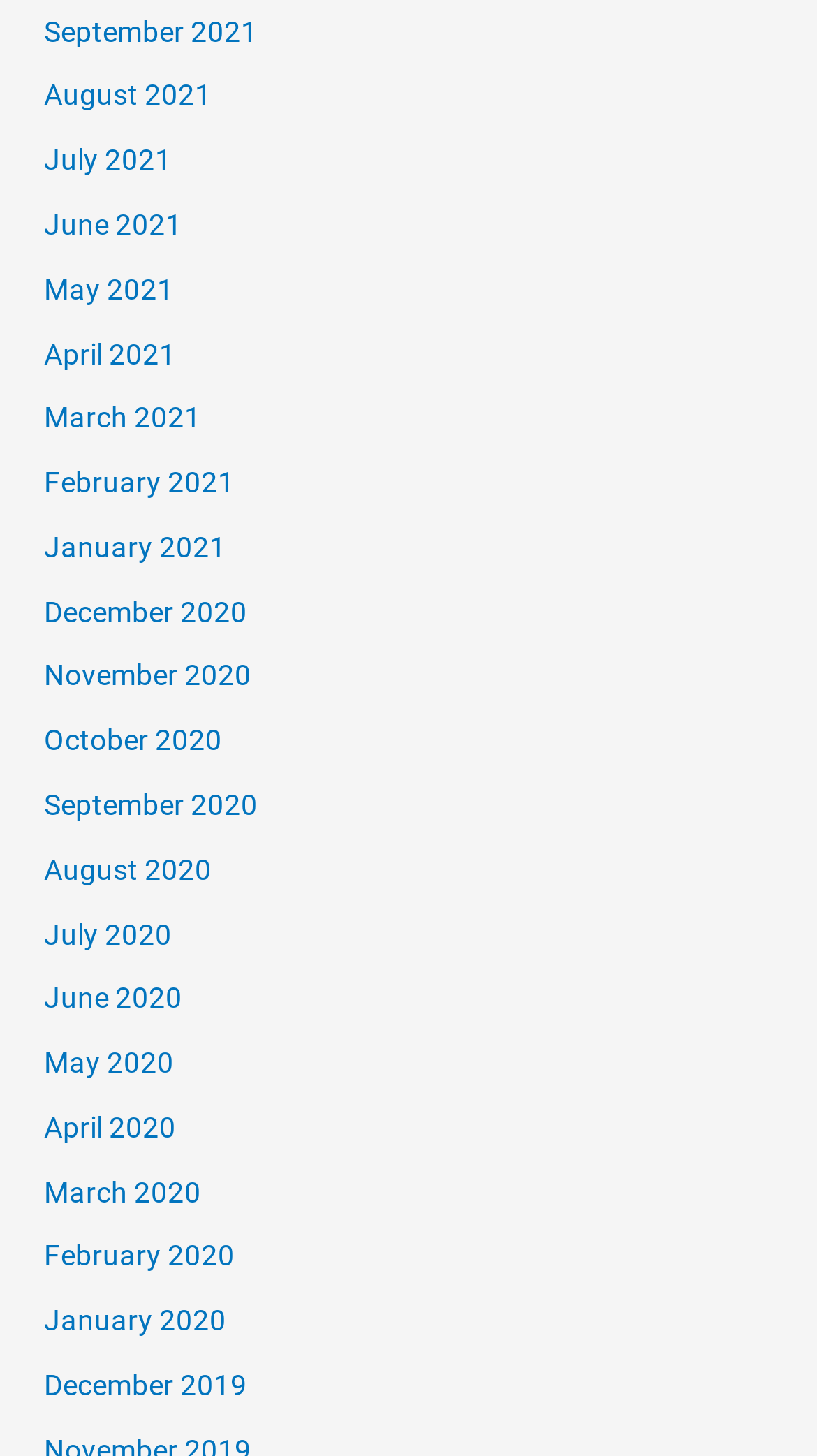Locate the coordinates of the bounding box for the clickable region that fulfills this instruction: "check January 2020".

[0.054, 0.895, 0.277, 0.918]